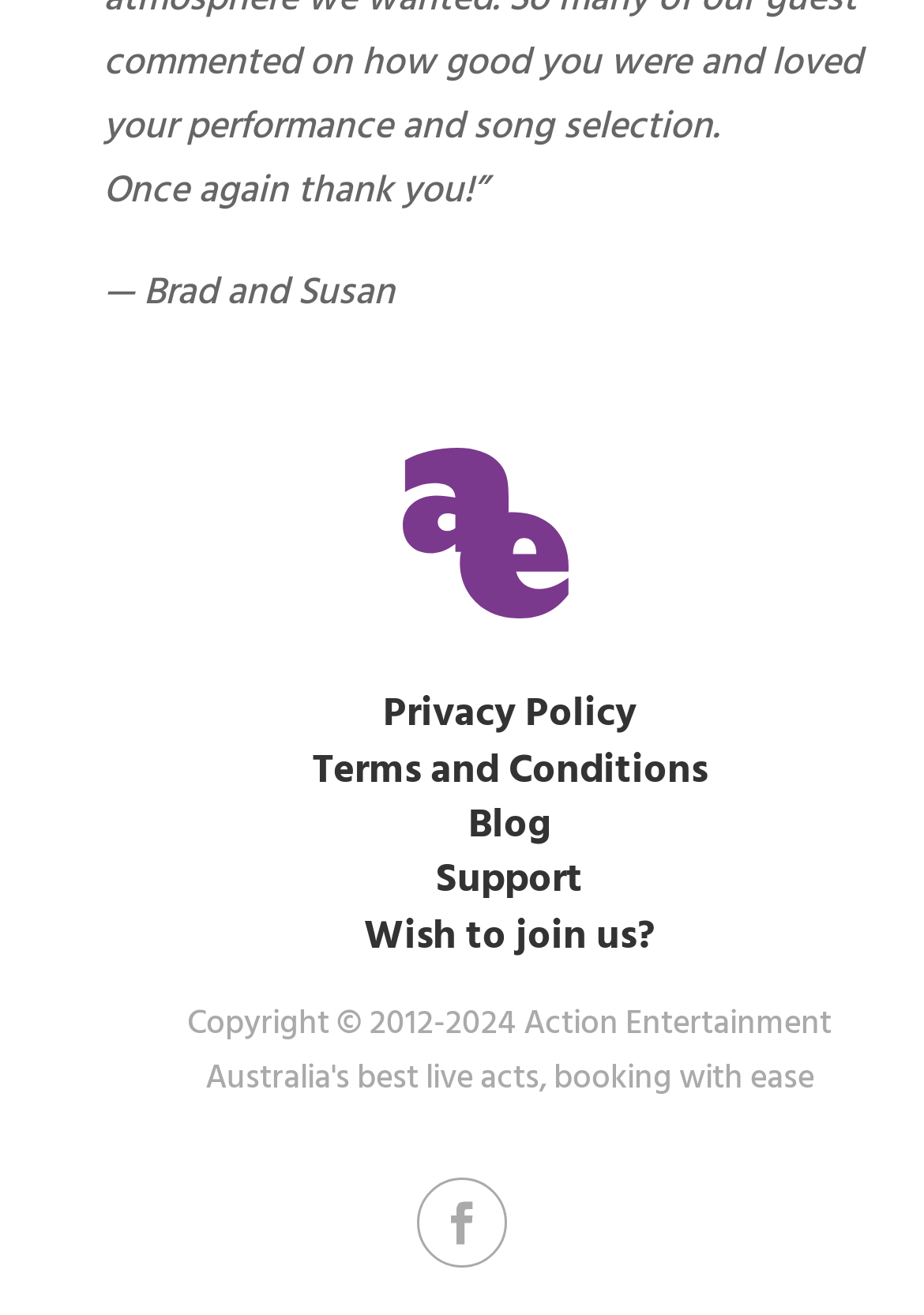Answer the question using only a single word or phrase: 
What is the name of the company?

Action Entertainment